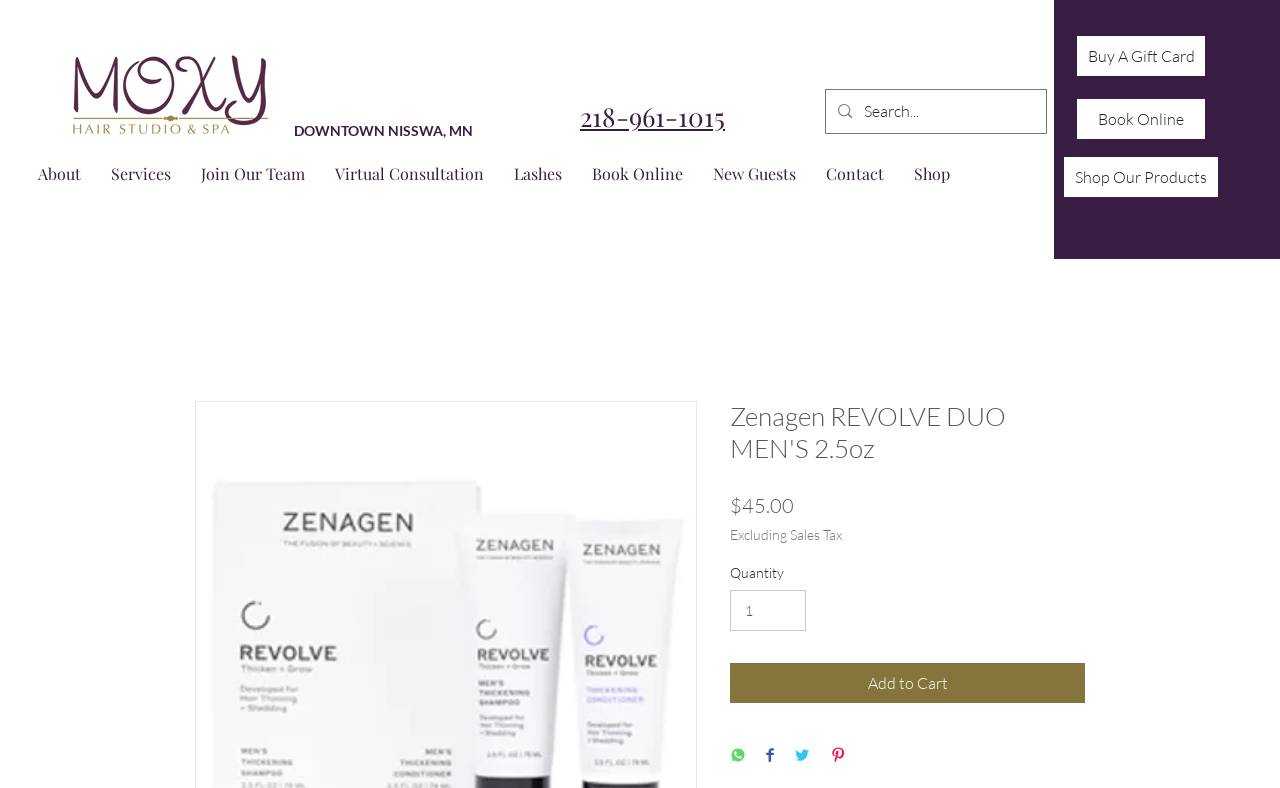Identify the bounding box coordinates of the clickable section necessary to follow the following instruction: "Click the 'Shop' link". The coordinates should be presented as four float numbers from 0 to 1, i.e., [left, top, right, bottom].

[0.702, 0.19, 0.754, 0.253]